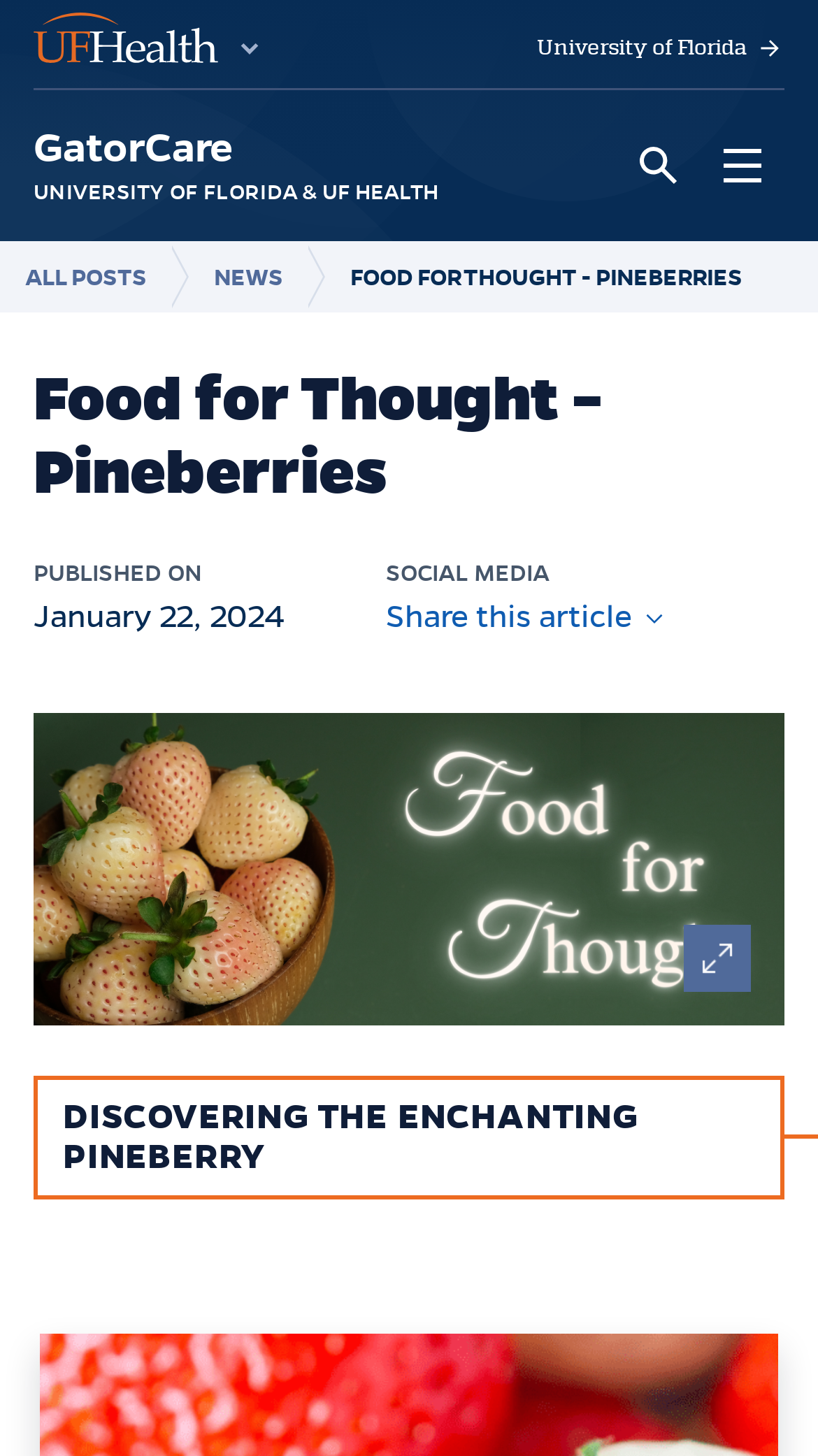Please identify the bounding box coordinates of the clickable region that I should interact with to perform the following instruction: "Click on the 'Food for Thought' image". The coordinates should be expressed as four float numbers between 0 and 1, i.e., [left, top, right, bottom].

[0.041, 0.489, 0.959, 0.704]